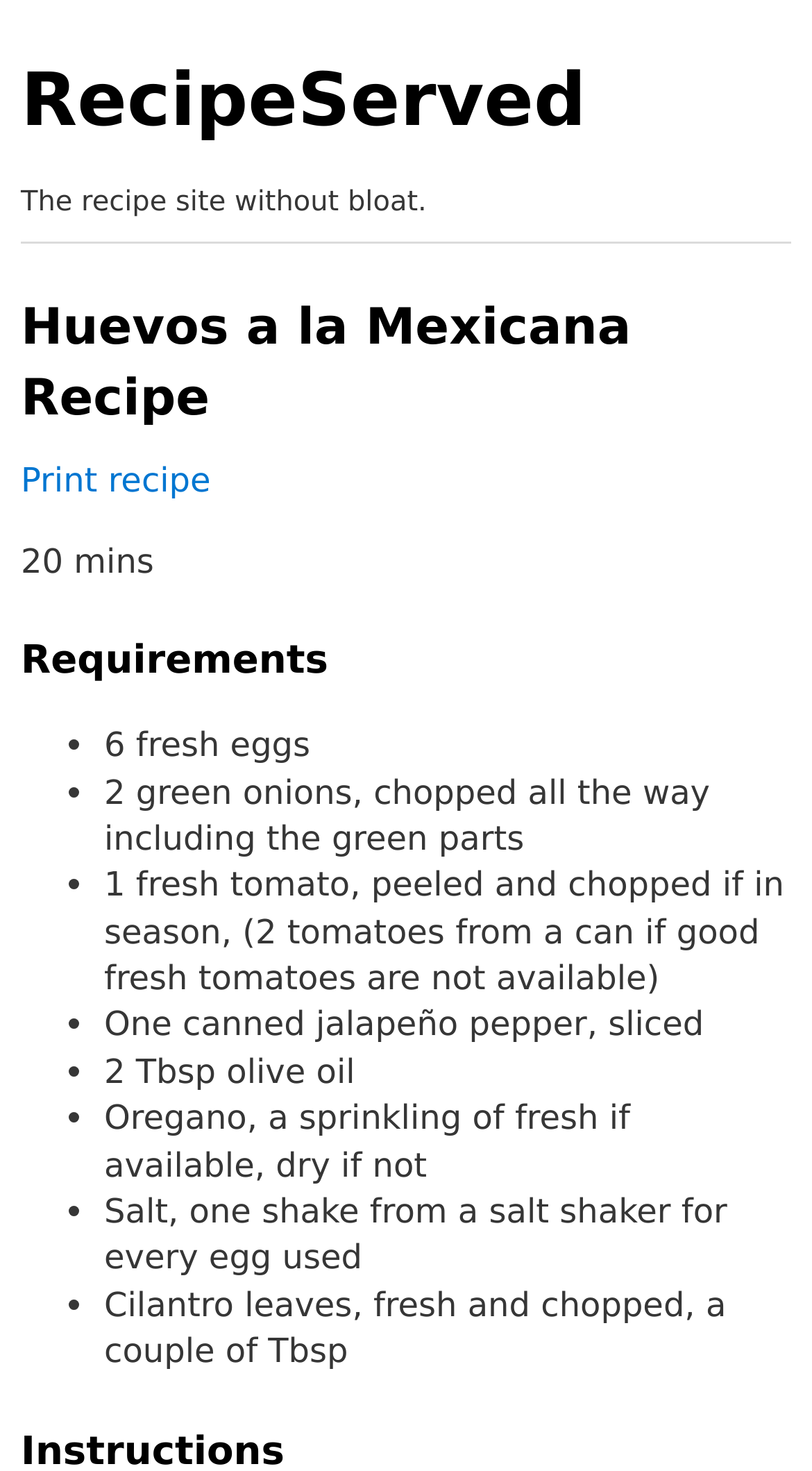Describe all the significant parts and information present on the webpage.

This webpage is a recipe page for "Huevos a la Mexicana" on the website RecipeServed. At the top left, there is a link to the website's homepage, accompanied by a heading with the same text "RecipeServed". Below this, there is a short tagline "The recipe site without bloat." 

Further down, there is a heading with the recipe title "Huevos a la Mexicana Recipe". To the right of this heading, there is a link to print the recipe. Below the recipe title, there is a text indicating the preparation time, "20 mins". 

The main content of the recipe is divided into sections. The first section is headed by "Requirements", which lists the ingredients needed for the recipe. The ingredients are presented in a bulleted list, with each item on a new line. The list includes 6 fresh eggs, 2 green onions, 1 fresh tomato, one canned jalapeño pepper, 2 Tbsp olive oil, oregano, salt, and cilantro leaves. Each ingredient is listed with its quantity and description.